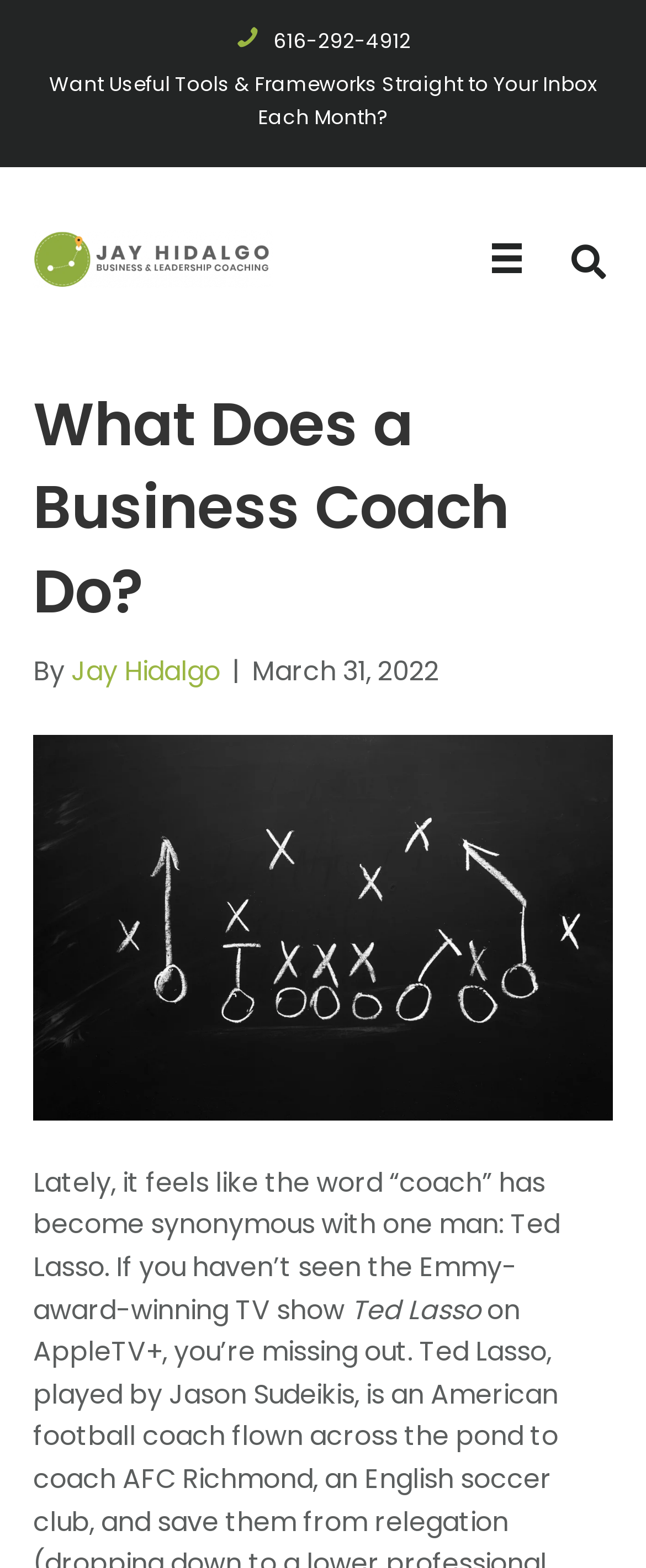What is the text of the webpage's headline?

What Does a Business Coach Do?